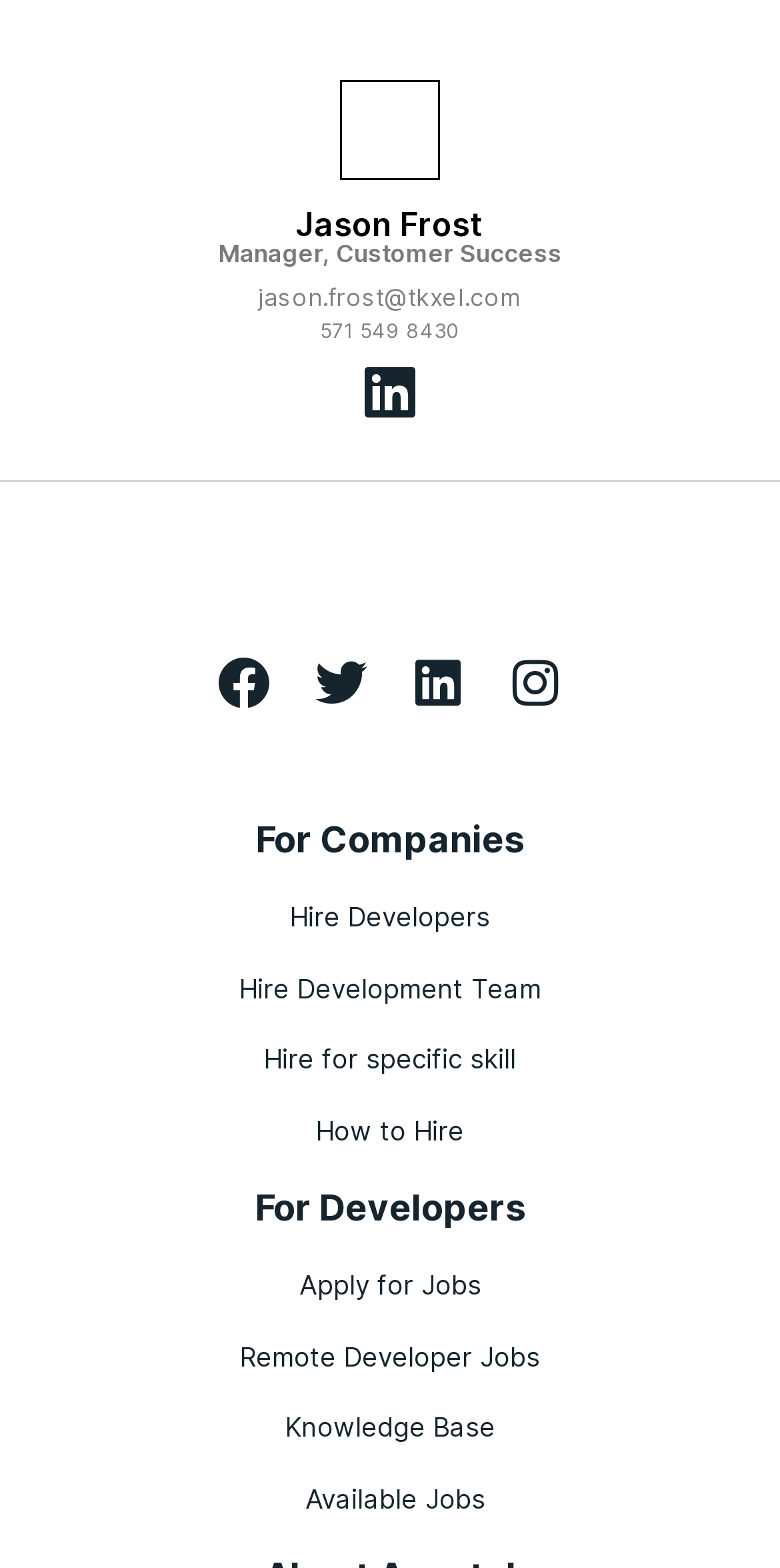What can developers do on this website?
Answer the question in a detailed and comprehensive manner.

The 'For Developers' section contains links to apply for jobs, remote developer jobs, and available jobs, indicating that developers can use this website to find and apply for job opportunities.